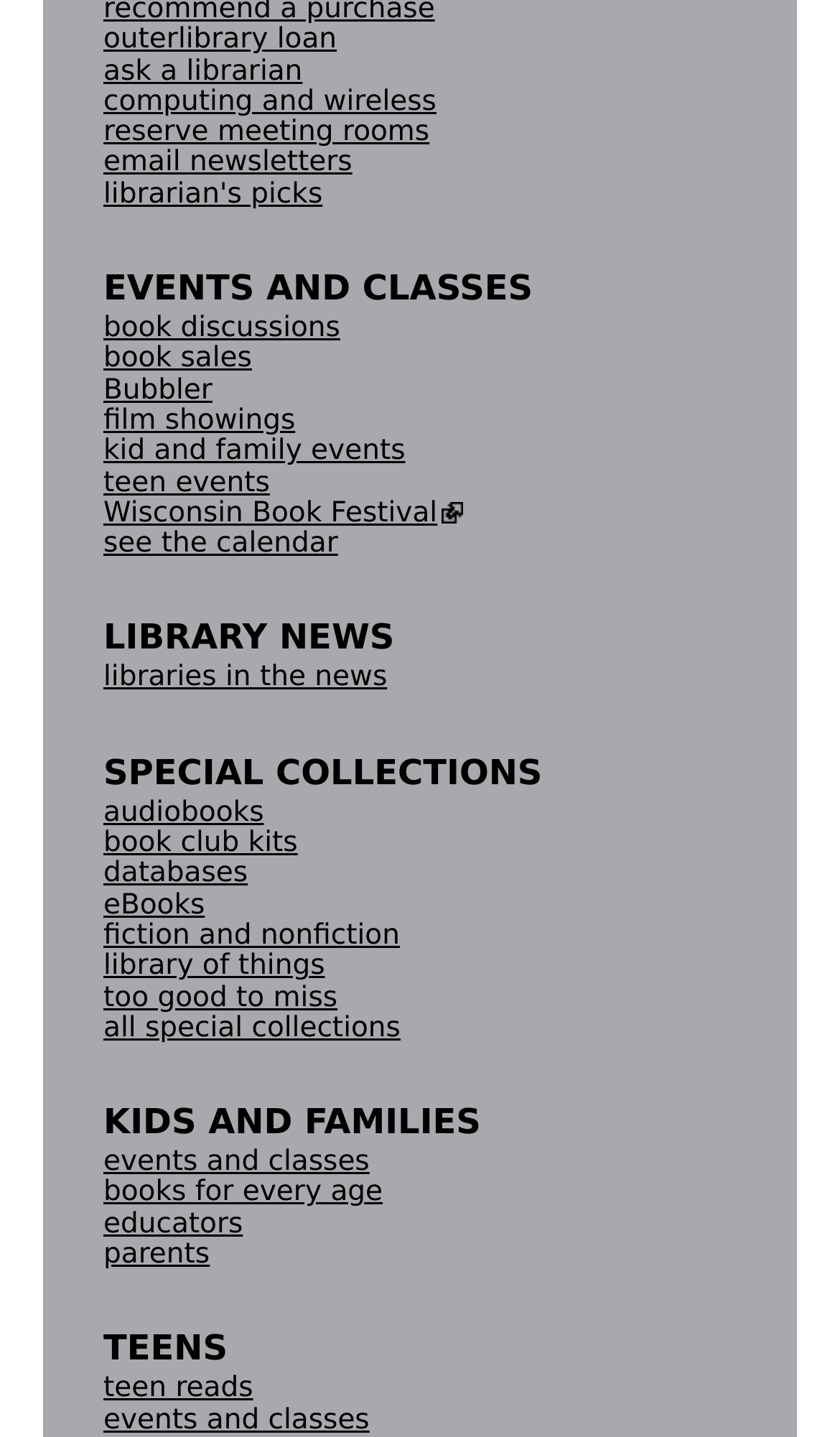Provide the bounding box coordinates for the UI element described in this sentence: "Wisconsin Book Festival(link is external)". The coordinates should be four float values between 0 and 1, i.e., [left, top, right, bottom].

[0.123, 0.346, 0.551, 0.369]